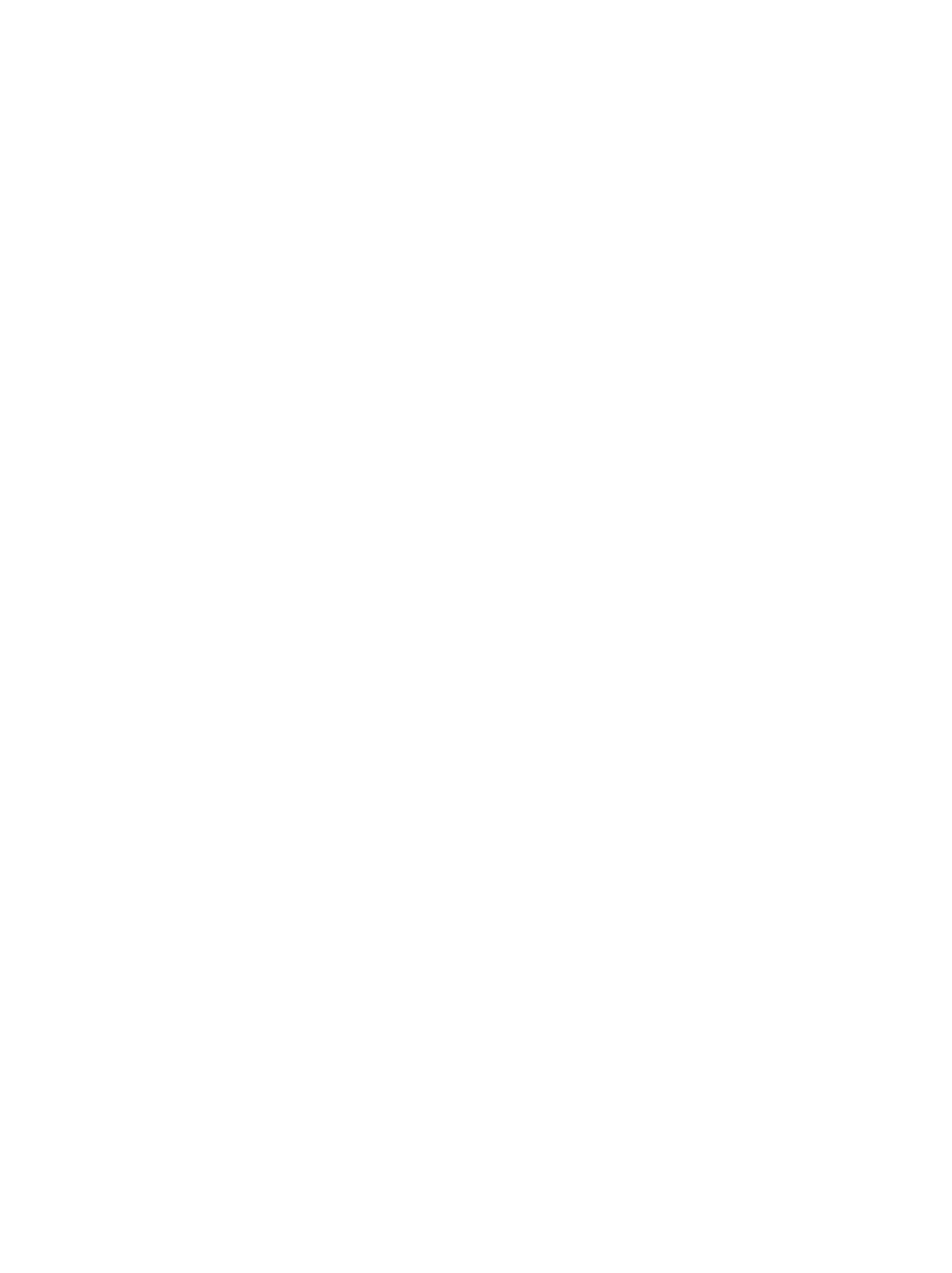Using the provided element description "Cart", determine the bounding box coordinates of the UI element.

[0.933, 0.038, 0.977, 0.053]